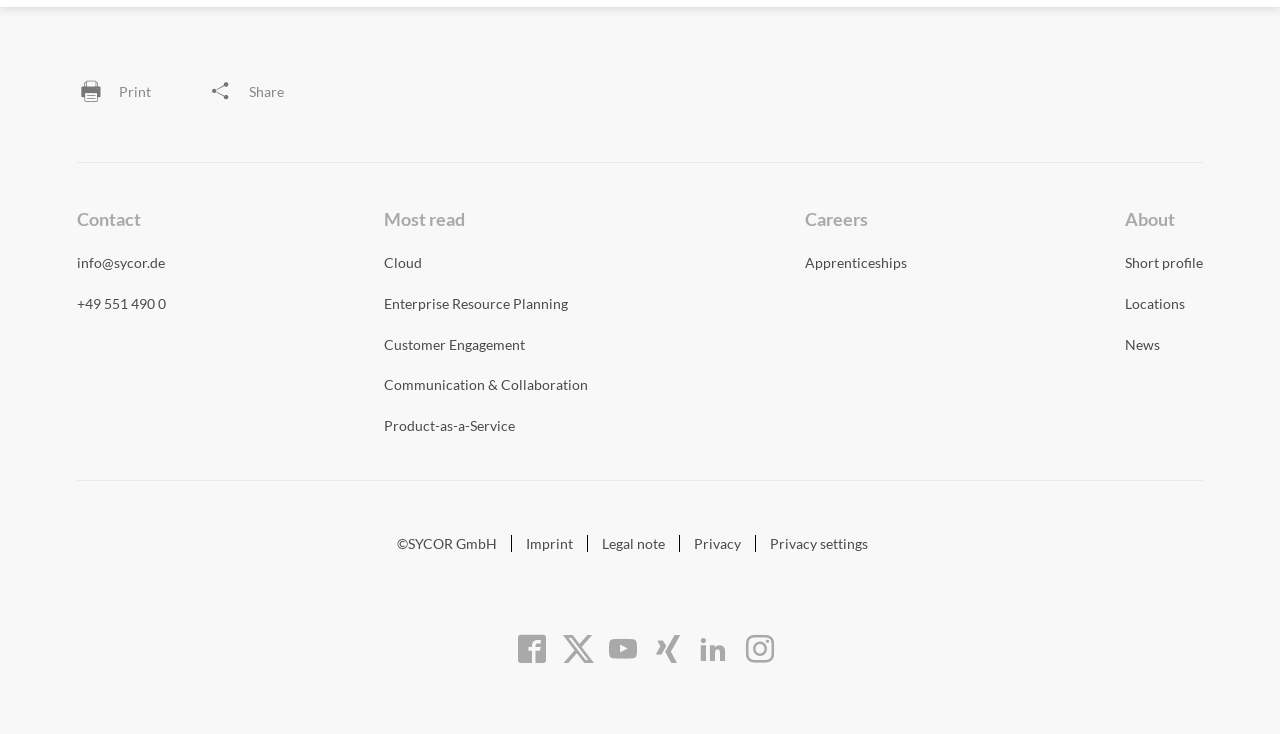What is the first link in the top-left corner?
Make sure to answer the question with a detailed and comprehensive explanation.

The first link in the top-left corner is 'Print' because it has the smallest y1 coordinate (0.104) among all links and is located at the top-left corner of the webpage.